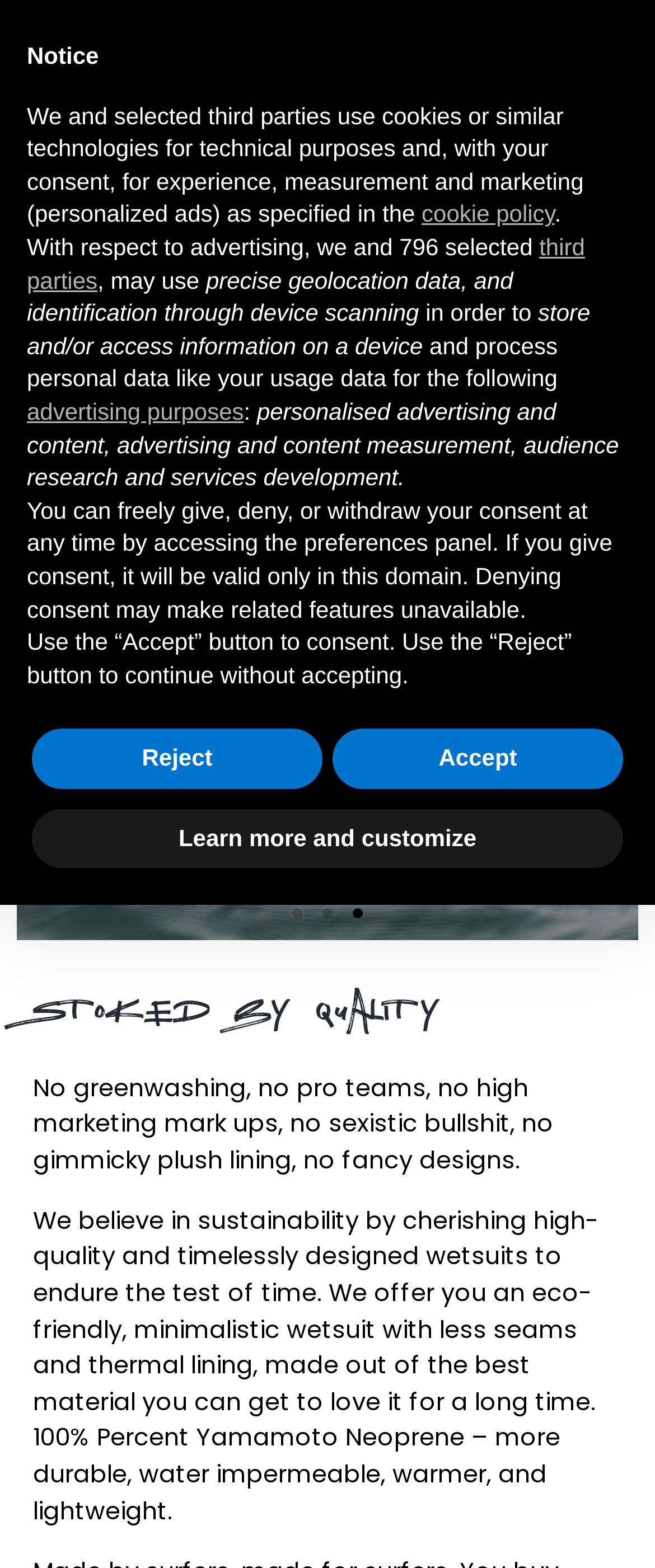Please provide the bounding box coordinate of the region that matches the element description: €0.00 0 Cart. Coordinates should be in the format (top-left x, top-left y, bottom-right x, bottom-right y) and all values should be between 0 and 1.

[0.669, 0.059, 0.96, 0.101]